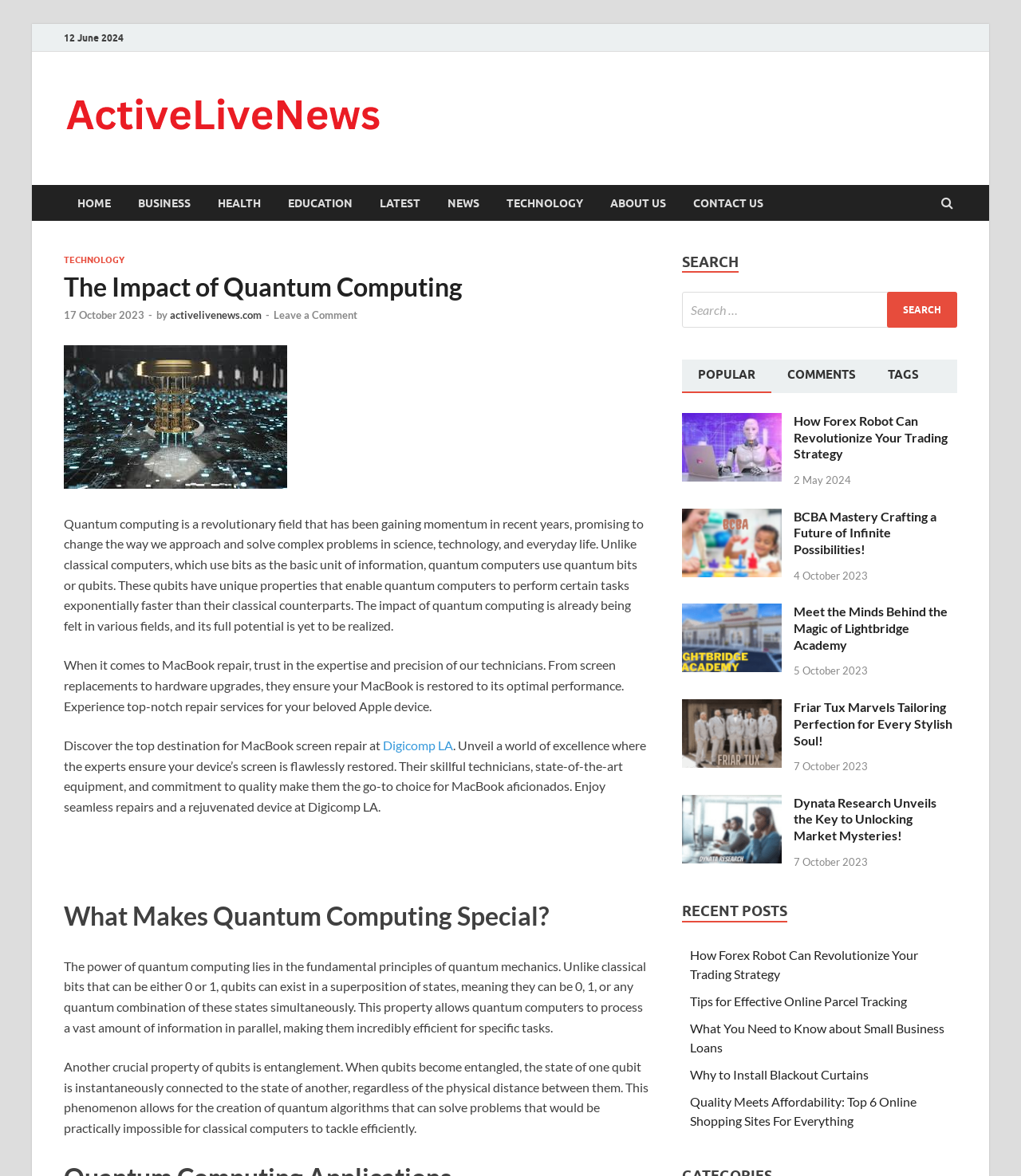Generate a comprehensive description of the webpage.

This webpage is about the impact of quantum computing, with a focus on its revolutionary potential in various fields. At the top, there is a header section with a date "12 June 2024" and a navigation menu with links to different categories such as "HOME", "BUSINESS", "HEALTH", "EDUCATION", "LATEST", "NEWS", "TECHNOLOGY", "ABOUT US", and "CONTACT US".

Below the header, there is a main content section with a heading "The Impact of Quantum Computing" and a subheading "Quantum computing is a revolutionary field that has been gaining momentum in recent years...". This section provides an introduction to quantum computing, explaining its unique properties and potential applications.

To the right of the main content section, there is a sidebar with a search bar and a tab list with options "POPULAR", "COMMENTS", and "TAGS". The "POPULAR" tab is currently selected, displaying a list of popular articles with images, headings, and dates. These articles cover various topics such as Forex Robot, BCBA Mastery, Lightbridge Academy, Friar Tux, and Dynata Research.

Further down the page, there is a section with a heading "RECENT POSTS" that lists several article links with titles such as "How Forex Robot Can Revolutionize Your Trading Strategy", "Tips for Effective Online Parcel Tracking", and "What You Need to Know about Small Business Loans".

Additionally, there are two promotional sections, one for MacBook repair services and another for Digicomp LA, a company that specializes in MacBook screen repair.